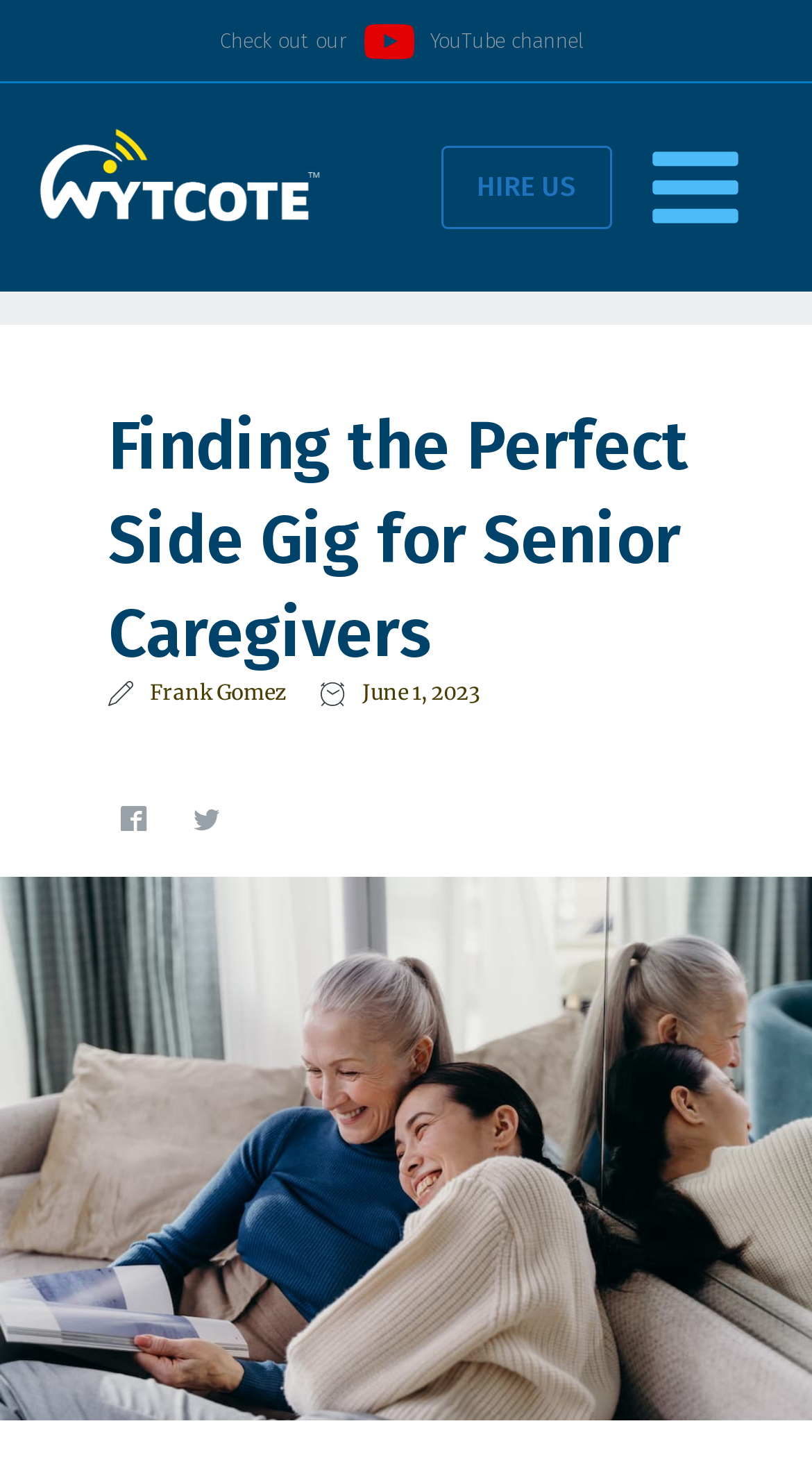What social media platforms are linked?
Please respond to the question thoroughly and include all relevant details.

The social media platforms can be inferred from the link elements with the bounding box coordinates [0.271, 0.011, 0.729, 0.044], [0.133, 0.536, 0.197, 0.571], and [0.223, 0.536, 0.287, 0.571], which are likely social media links or icons.